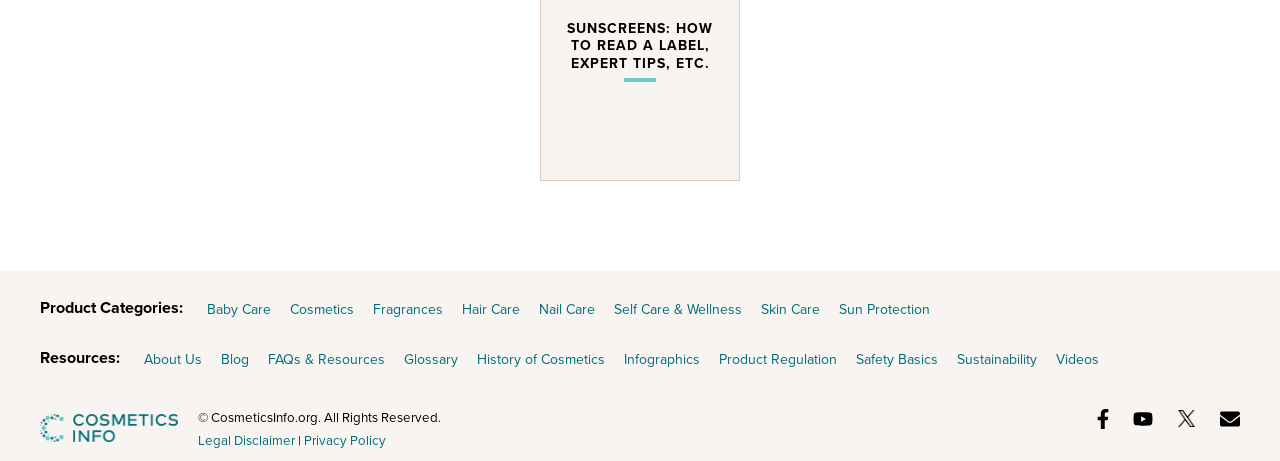Please identify the bounding box coordinates of the area I need to click to accomplish the following instruction: "Read about Skin Care".

[0.595, 0.649, 0.641, 0.695]